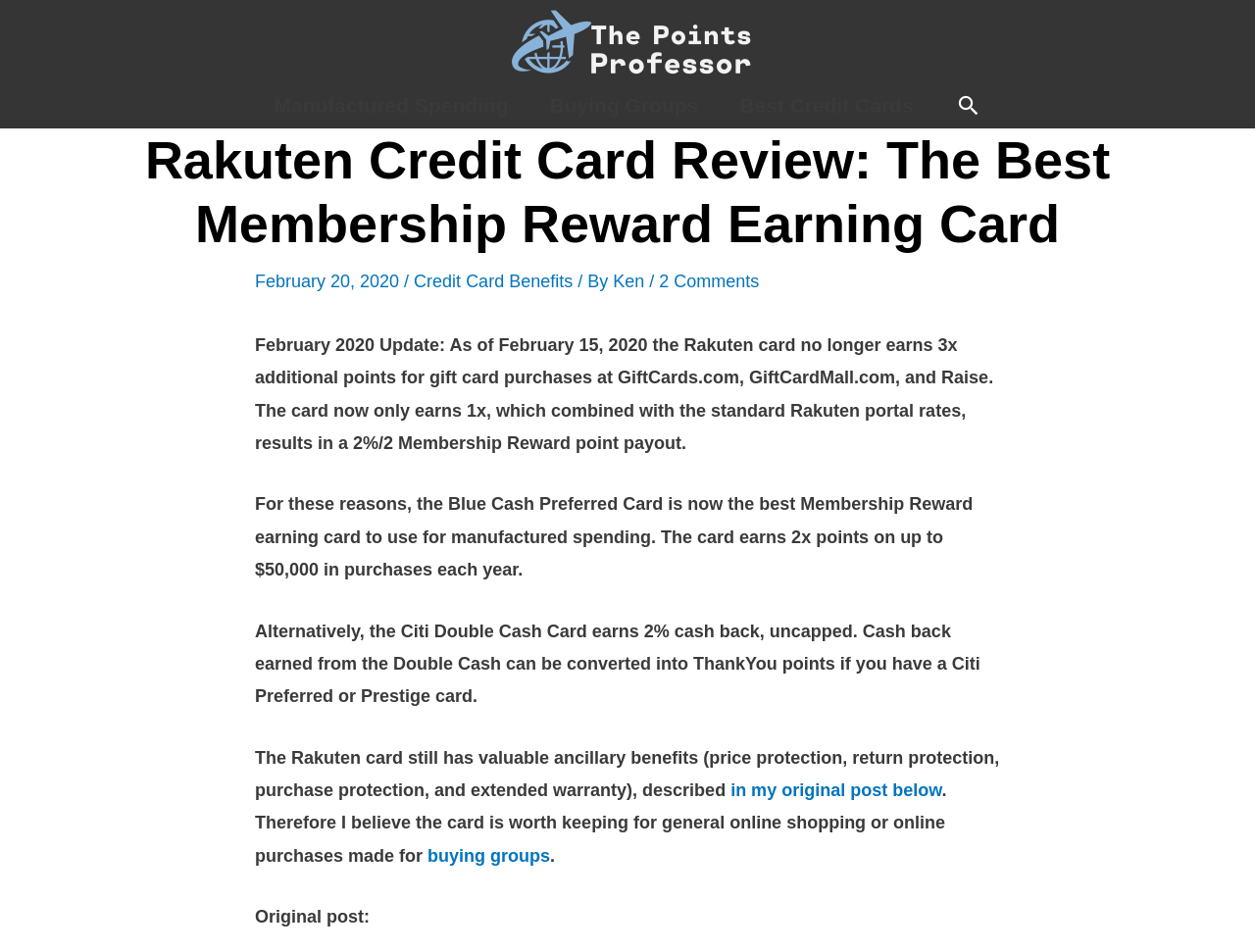What is the cash back rate of the Citi Double Cash Card?
Please provide an in-depth and detailed response to the question.

The webpage states that 'Alternatively, the Citi Double Cash Card earns 2% cash back, uncapped.' This indicates that the cash back rate of the Citi Double Cash Card is 2% and it is uncapped.